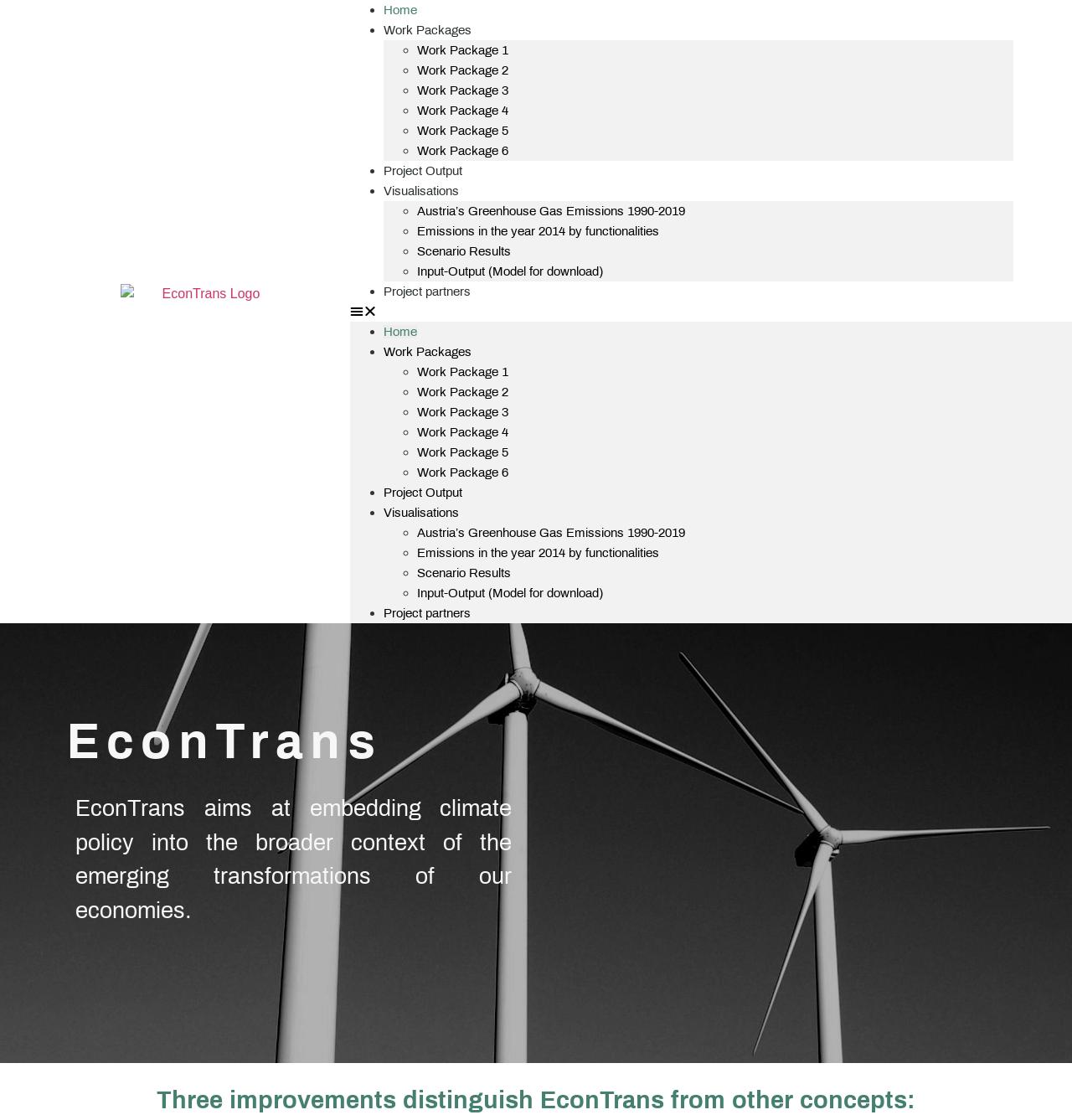Show the bounding box coordinates of the element that should be clicked to complete the task: "Toggle the Menu".

[0.327, 0.269, 0.945, 0.287]